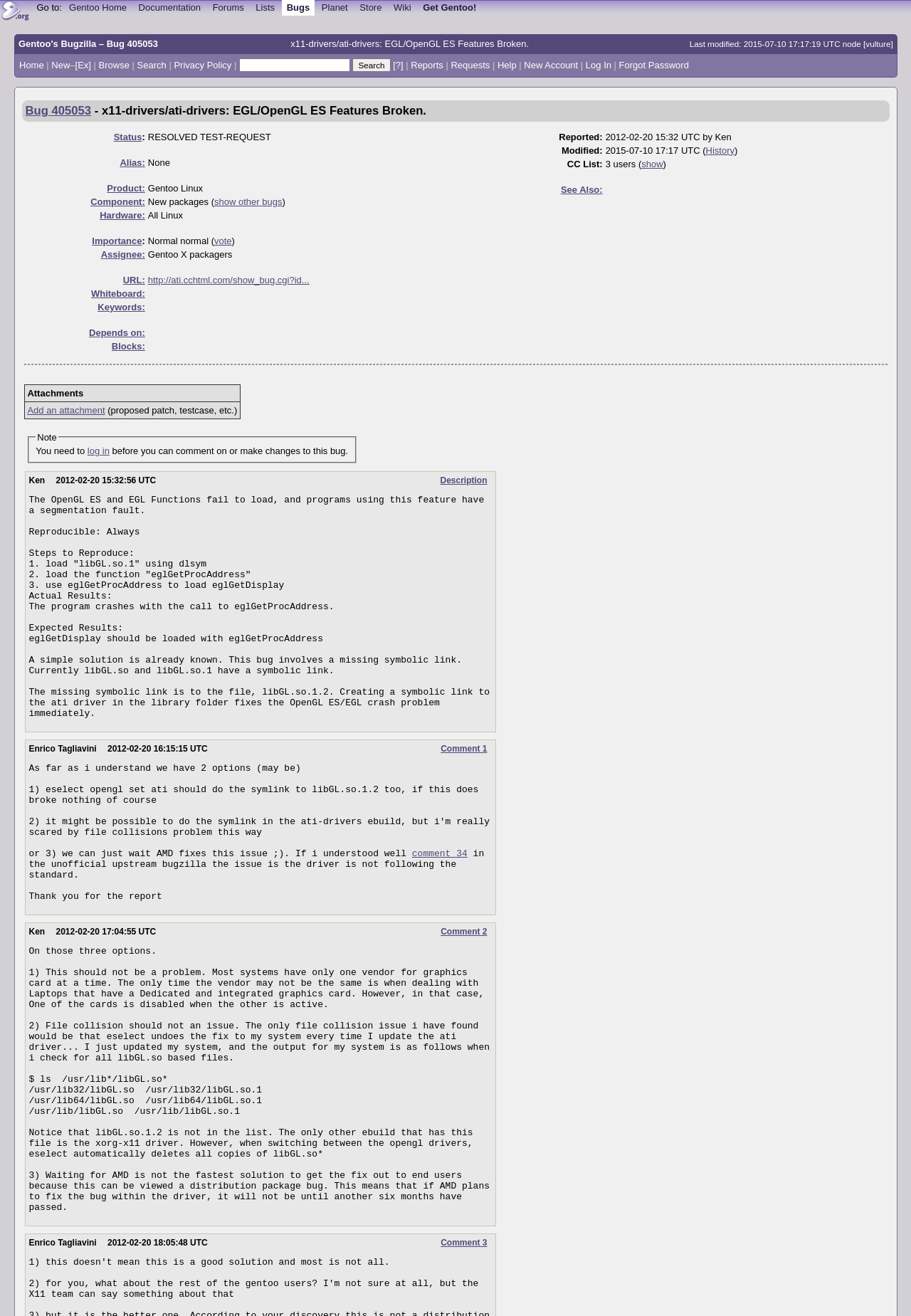Identify the bounding box coordinates of the clickable region to carry out the given instruction: "Click Gentoo Home".

[0.071, 0.0, 0.144, 0.012]